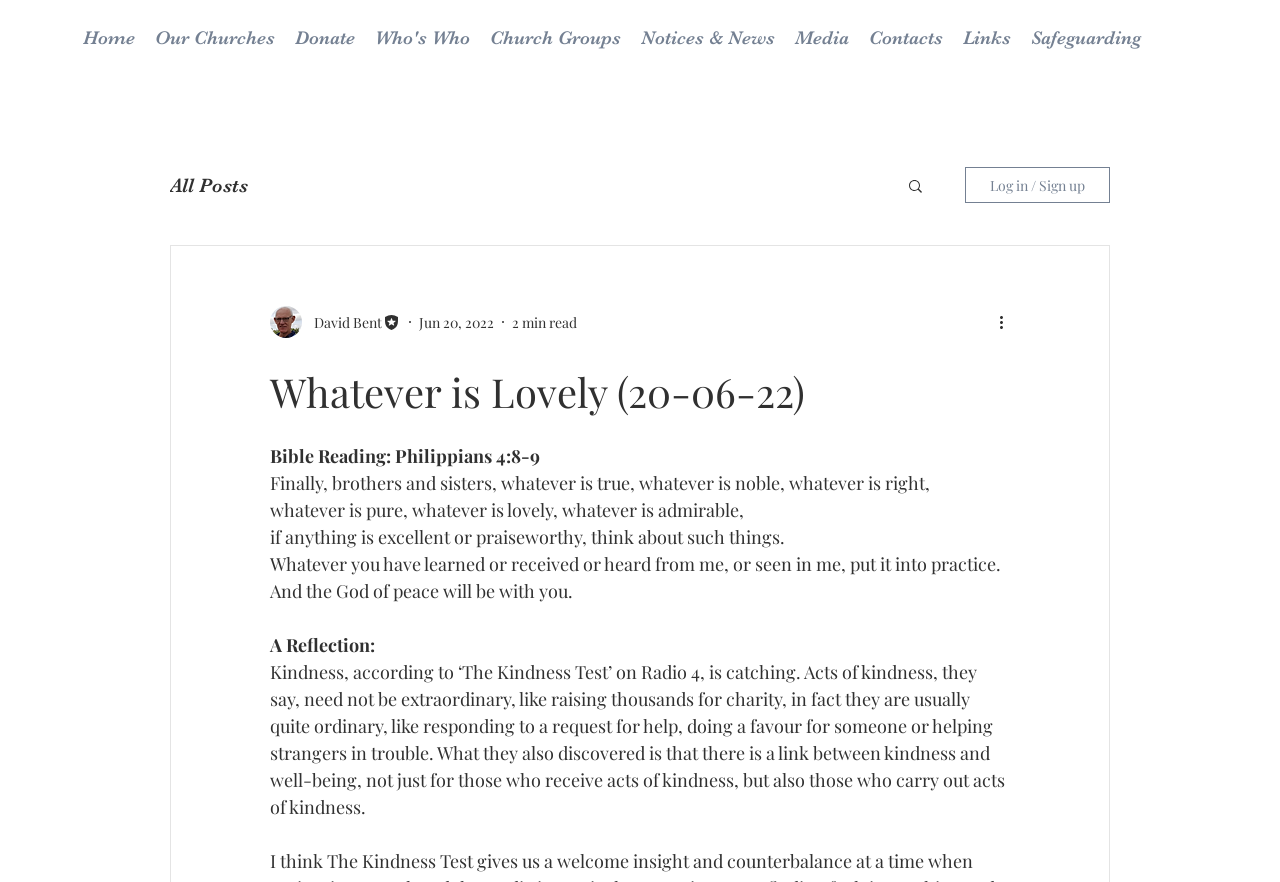What is the topic of the reflection in the blog post?
Respond to the question with a single word or phrase according to the image.

Kindness